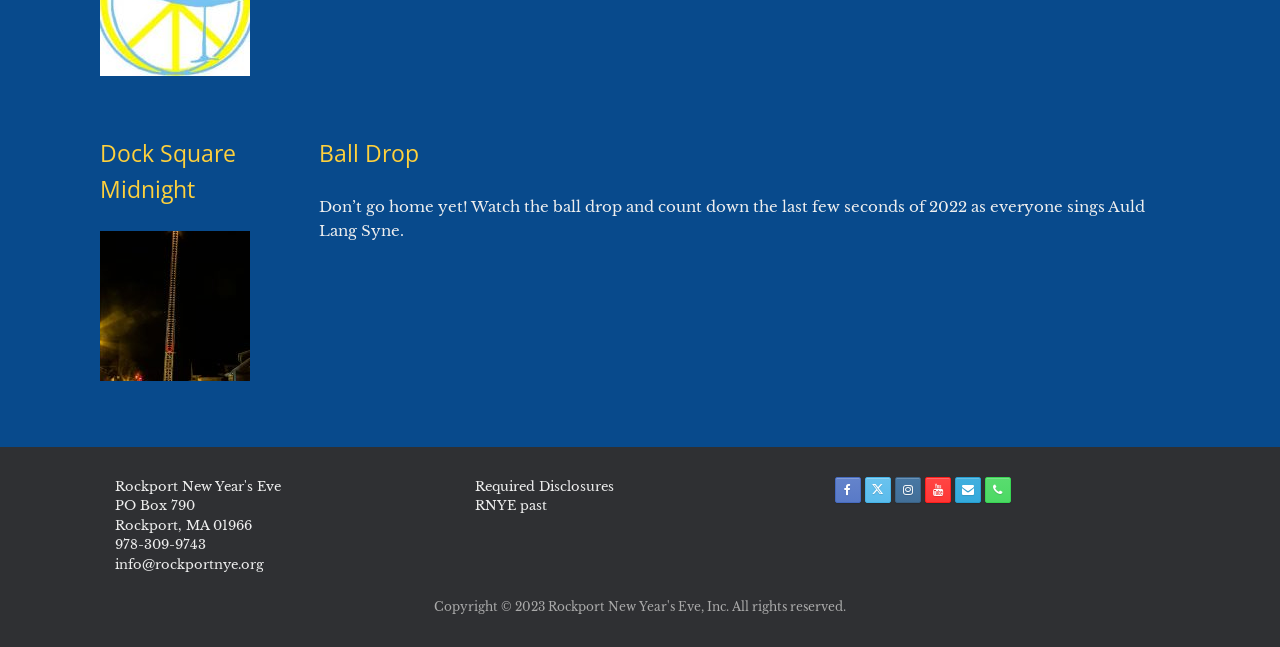What is the phone number for inquiries? Using the information from the screenshot, answer with a single word or phrase.

978-309-9743